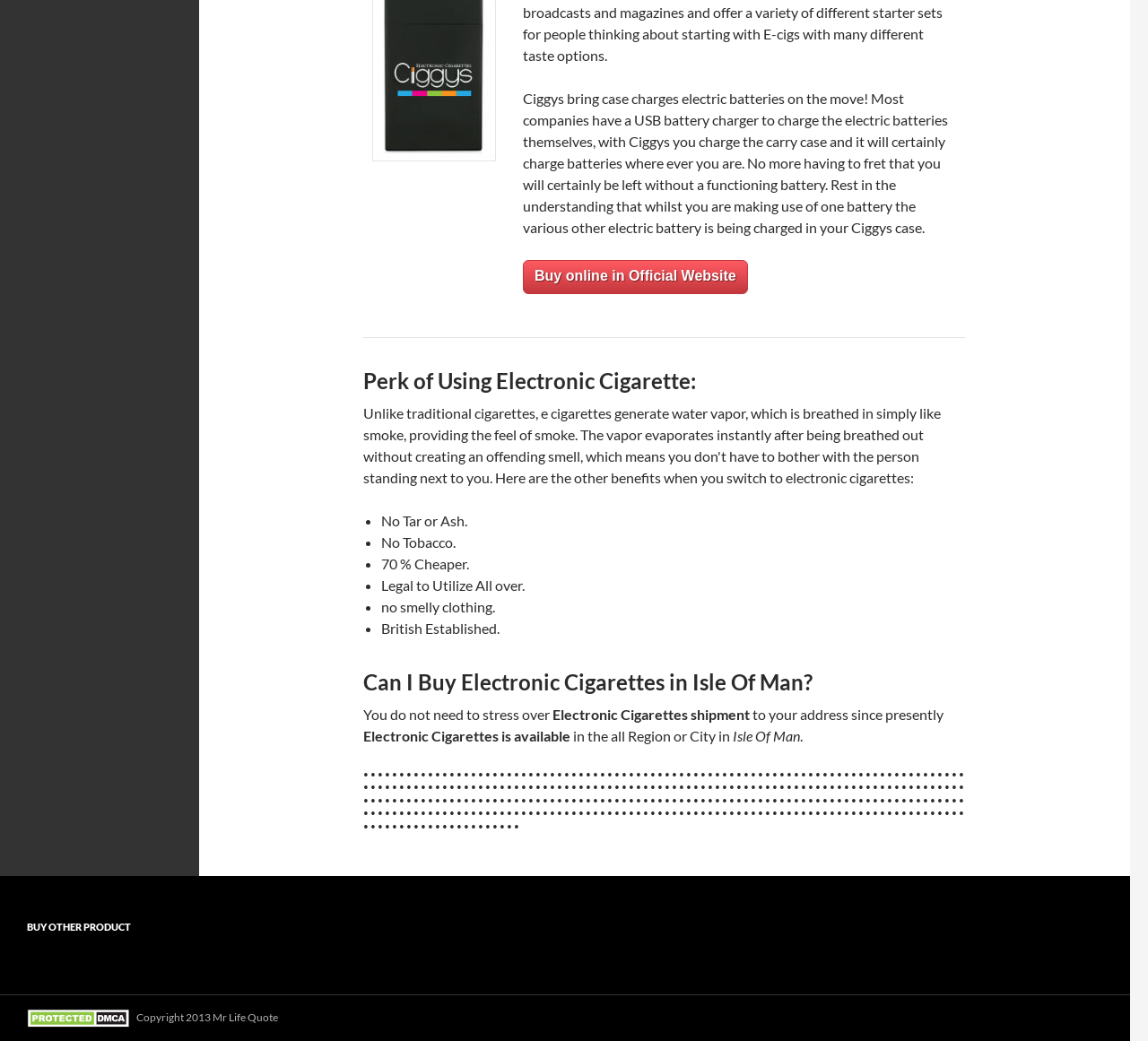Refer to the image and provide an in-depth answer to the question:
Is it legal to use electronic cigarettes everywhere?

The webpage states that electronic cigarettes are 'Legal to Utilize All over', implying that they can be used in all regions or cities, including the Isle of Man.